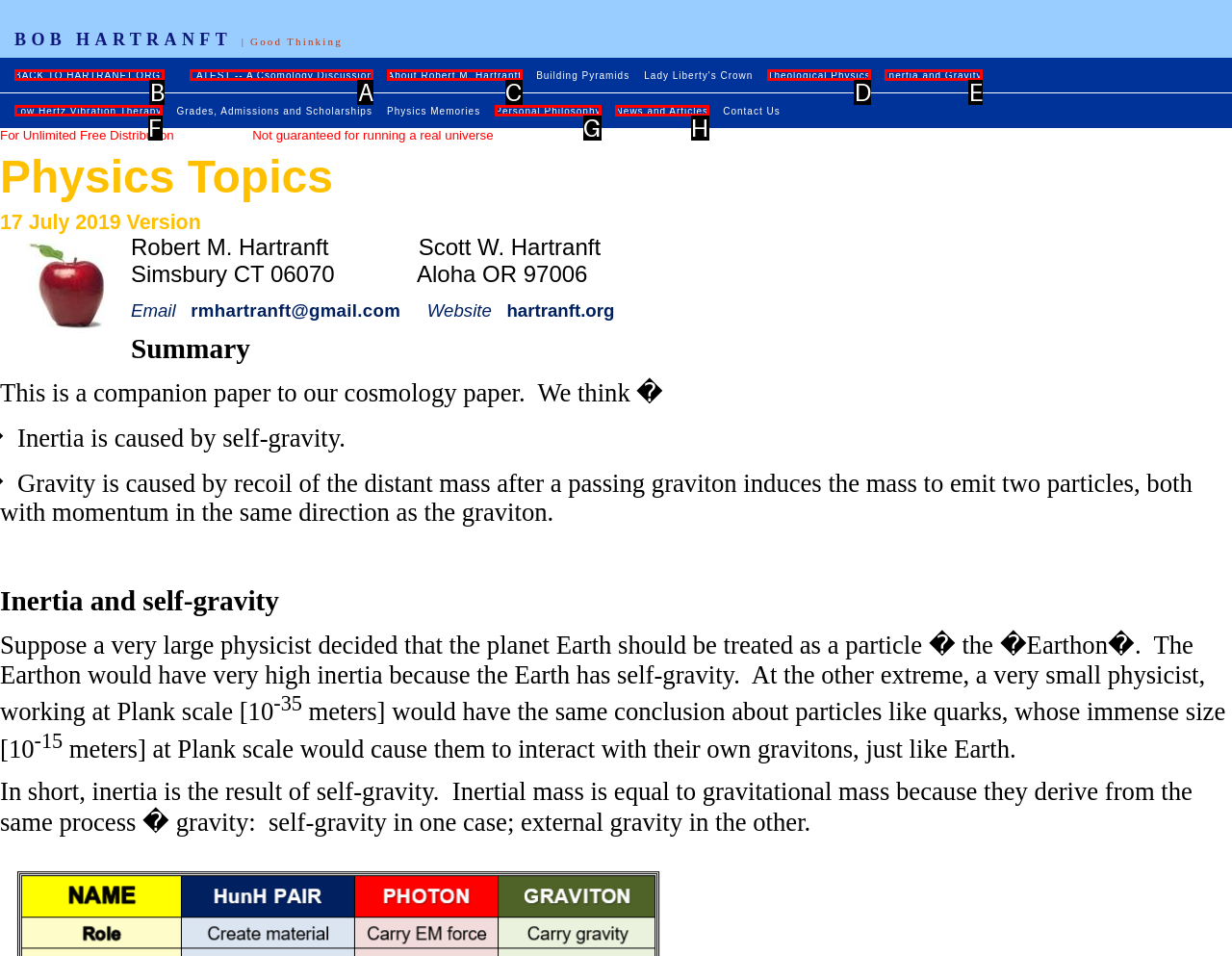Identify the letter of the UI element needed to carry out the task: Visit 'LATEST -- A Csomology Discussion'
Reply with the letter of the chosen option.

A